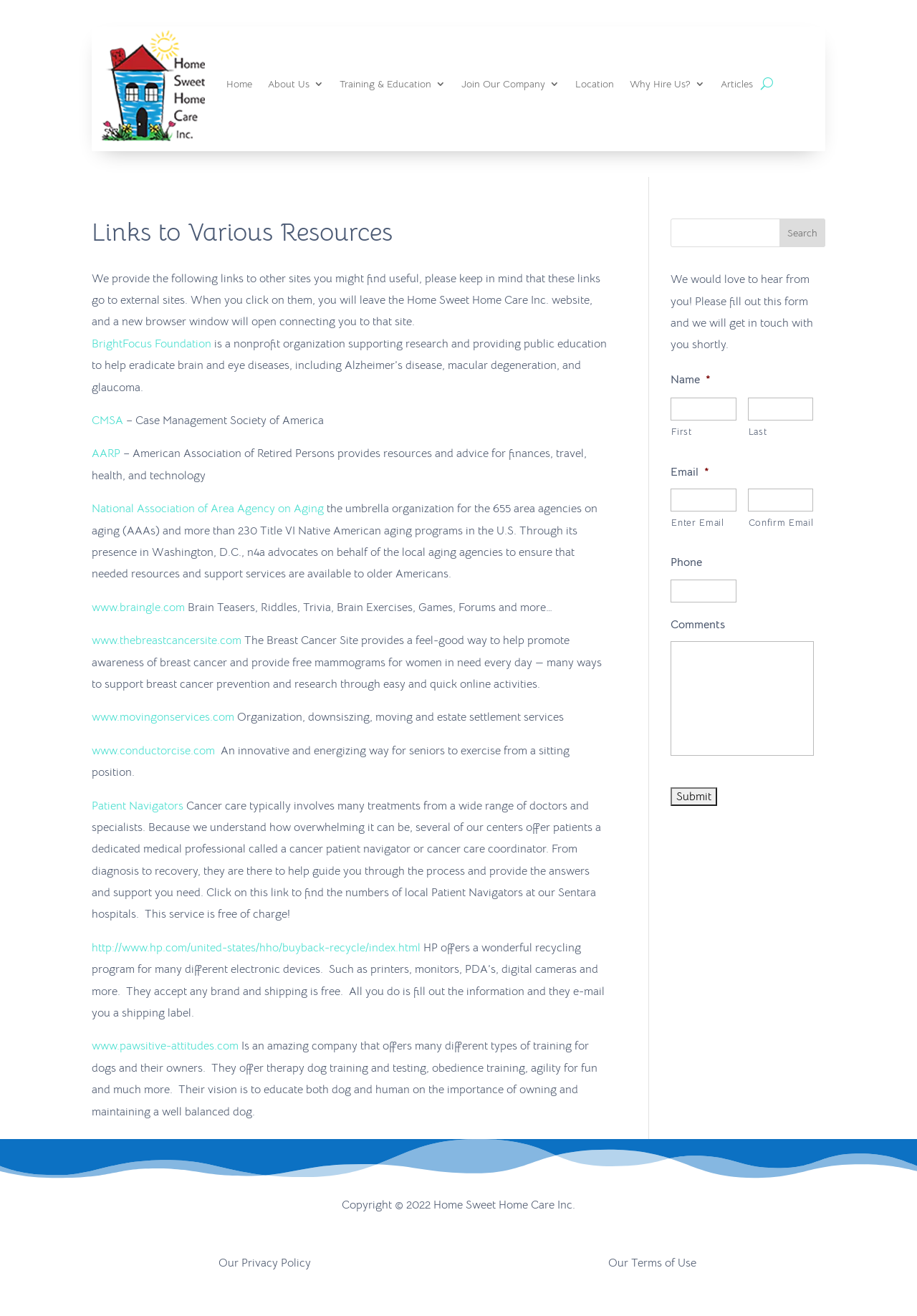By analyzing the image, answer the following question with a detailed response: How many links are provided on this webpage?

By counting the number of link elements on the webpage, I found that there are 12 links provided, each with a brief description of the website it links to.